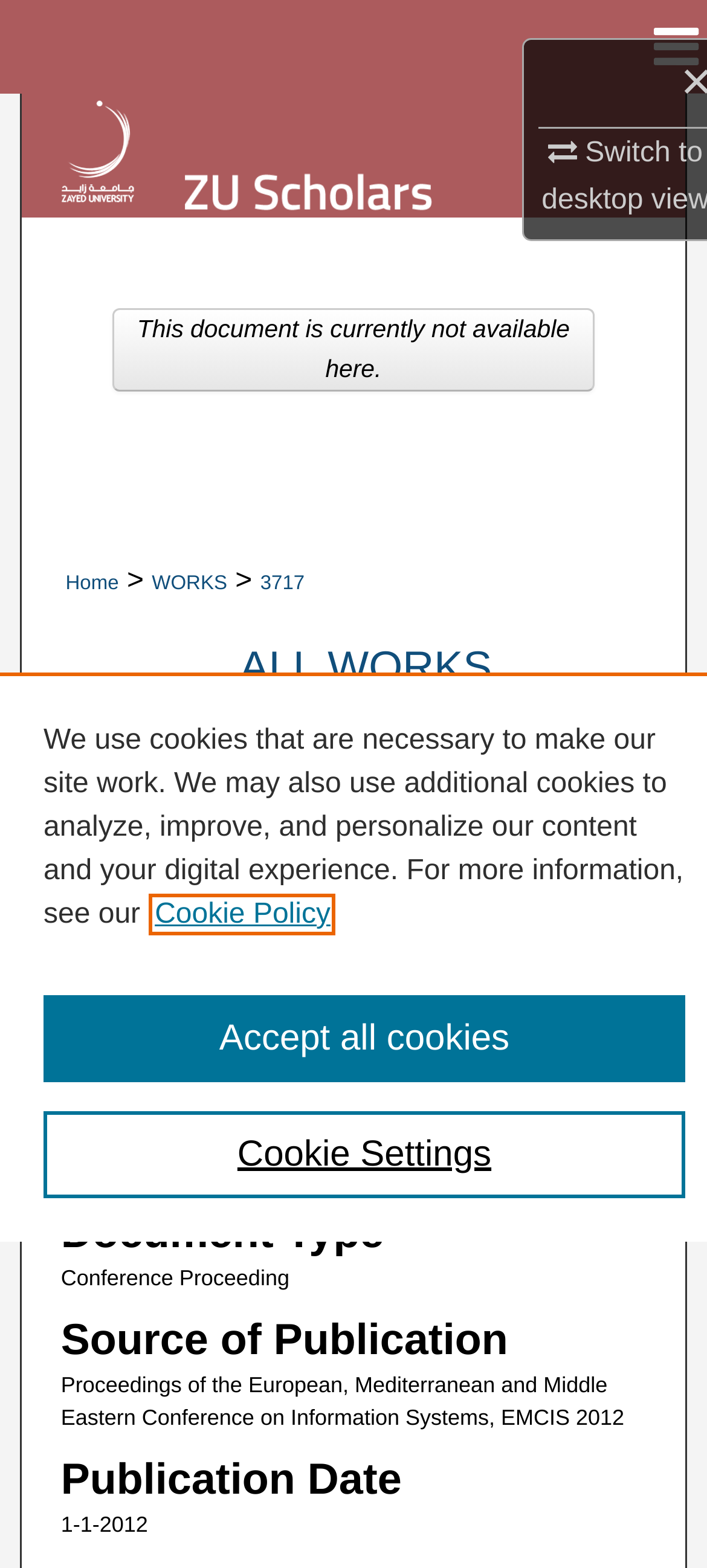Kindly respond to the following question with a single word or a brief phrase: 
Who are the authors of the case study?

Abu Talib Manar, El Barachi May, etc.